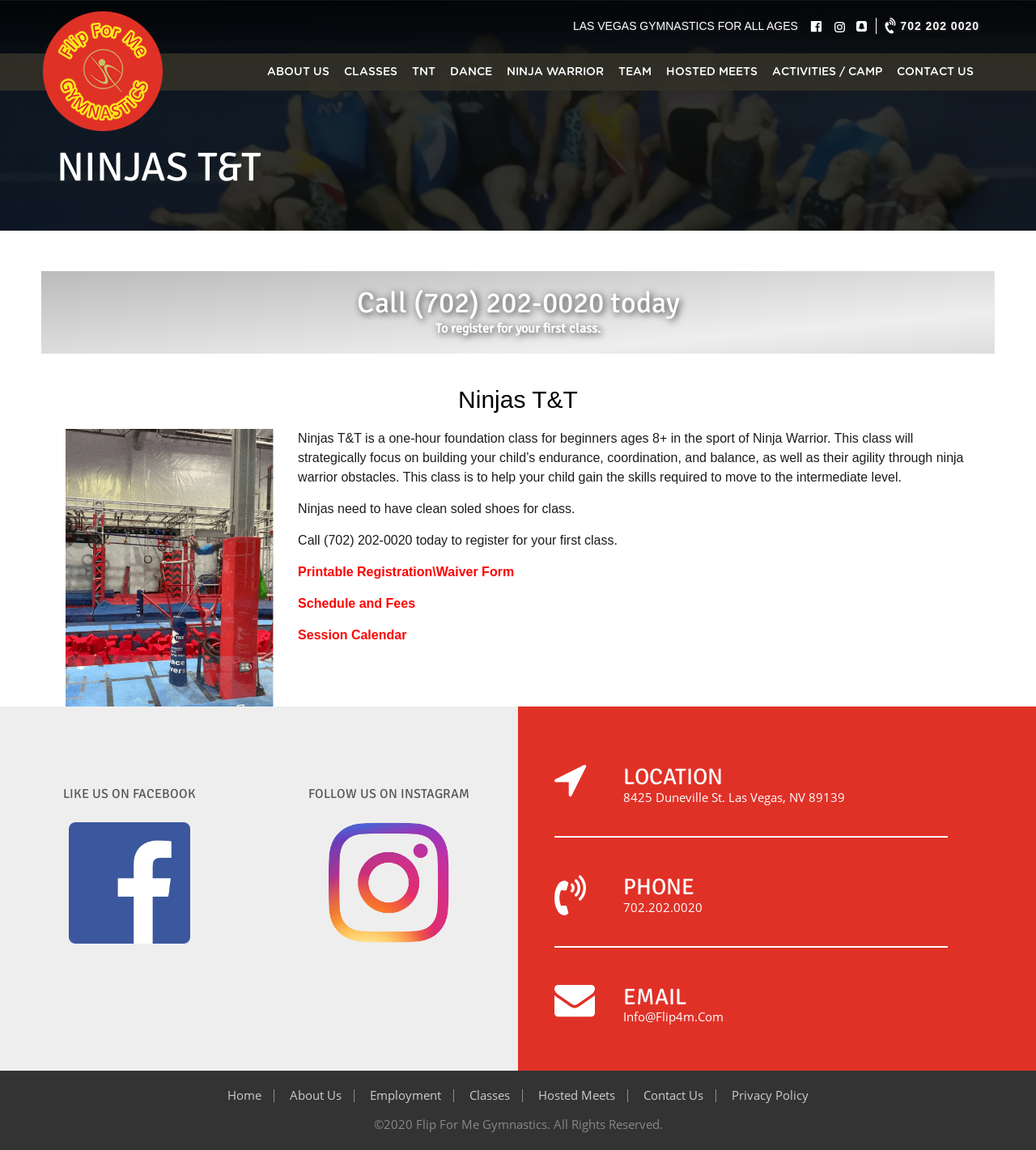What is the location of Ninjas T&T?
Examine the image and provide an in-depth answer to the question.

I found the location by looking at the heading 'LOCATION 8425 Duneville St. Las Vegas, NV 89139' which explicitly states the location of Ninjas T&T.